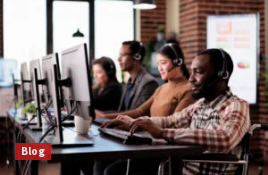Elaborate on all the key elements and details present in the image.

The image depicts a collaborative workspace where a diverse group of four individuals are engaged in work using computers, each equipped with headsets. They appear focused and professional, suggesting a team environment, possibly related to customer service or technical support. The setting features large windows allowing natural light to flood the room, complemented by a brick wall that adds a contemporary feel. A subtle hint of branding or information can be seen on a display in the background, enhancing the modern, corporate aesthetic of the space. This visual encapsulates the essence of outsourced IT services, highlighting teamwork, communication, and efficiency in a bustling office environment.